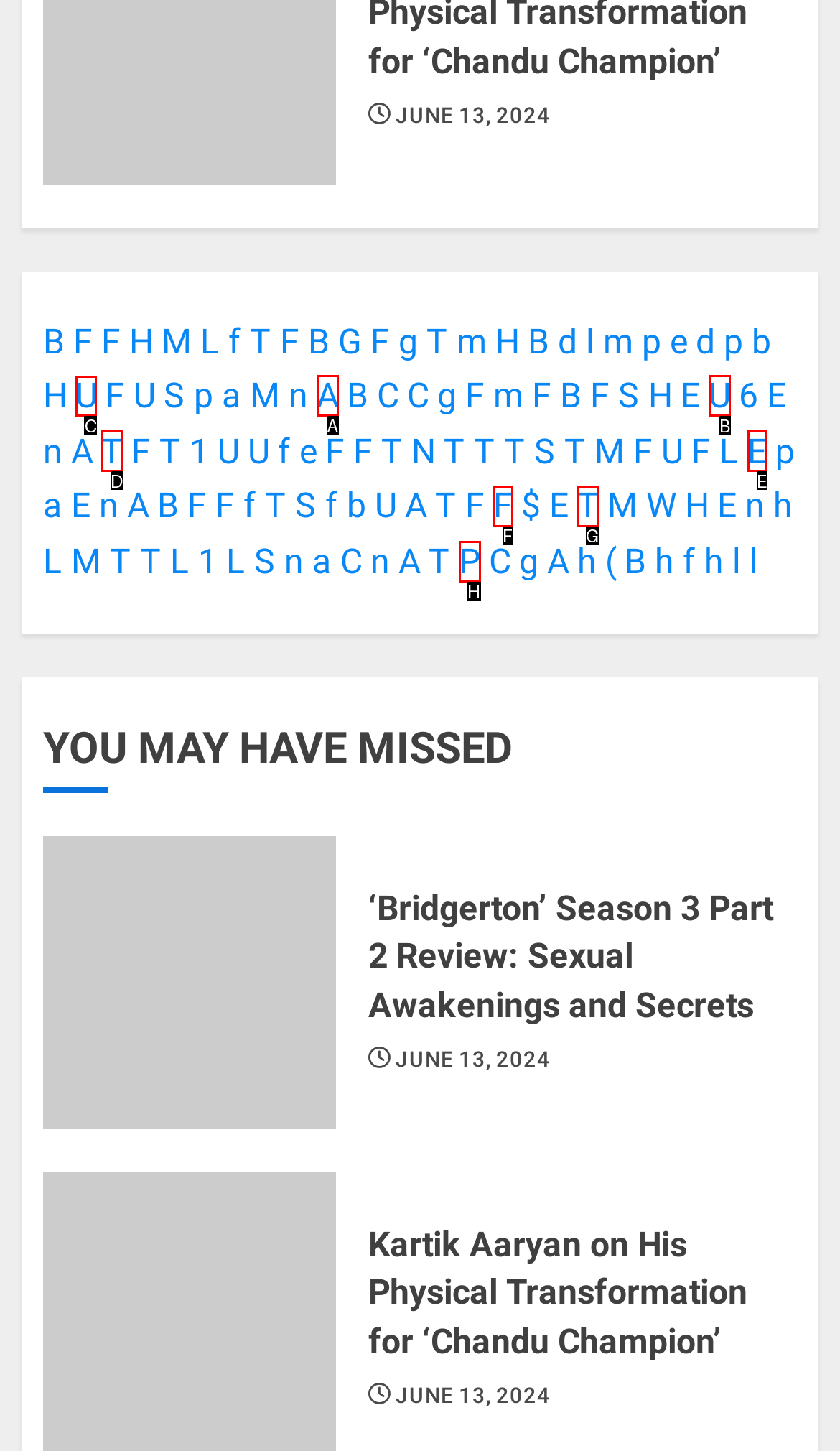Specify which UI element should be clicked to accomplish the task: Click on 'U'. Answer with the letter of the correct choice.

C